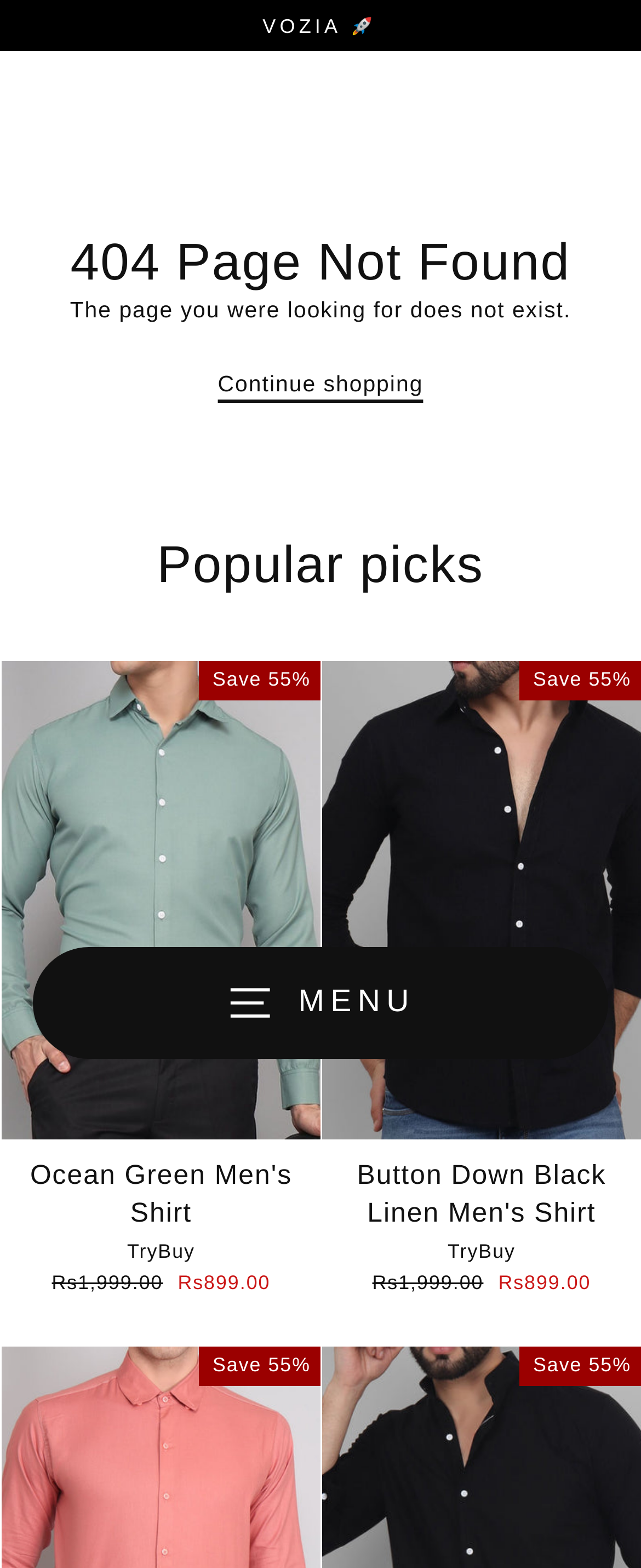Refer to the screenshot and give an in-depth answer to this question: How many shirts are displayed?

I counted the number of shirt images on the webpage, and there are two images, one for 'Ocean green mens shirt' and one for 'Black Linen Shirt trybuy'.